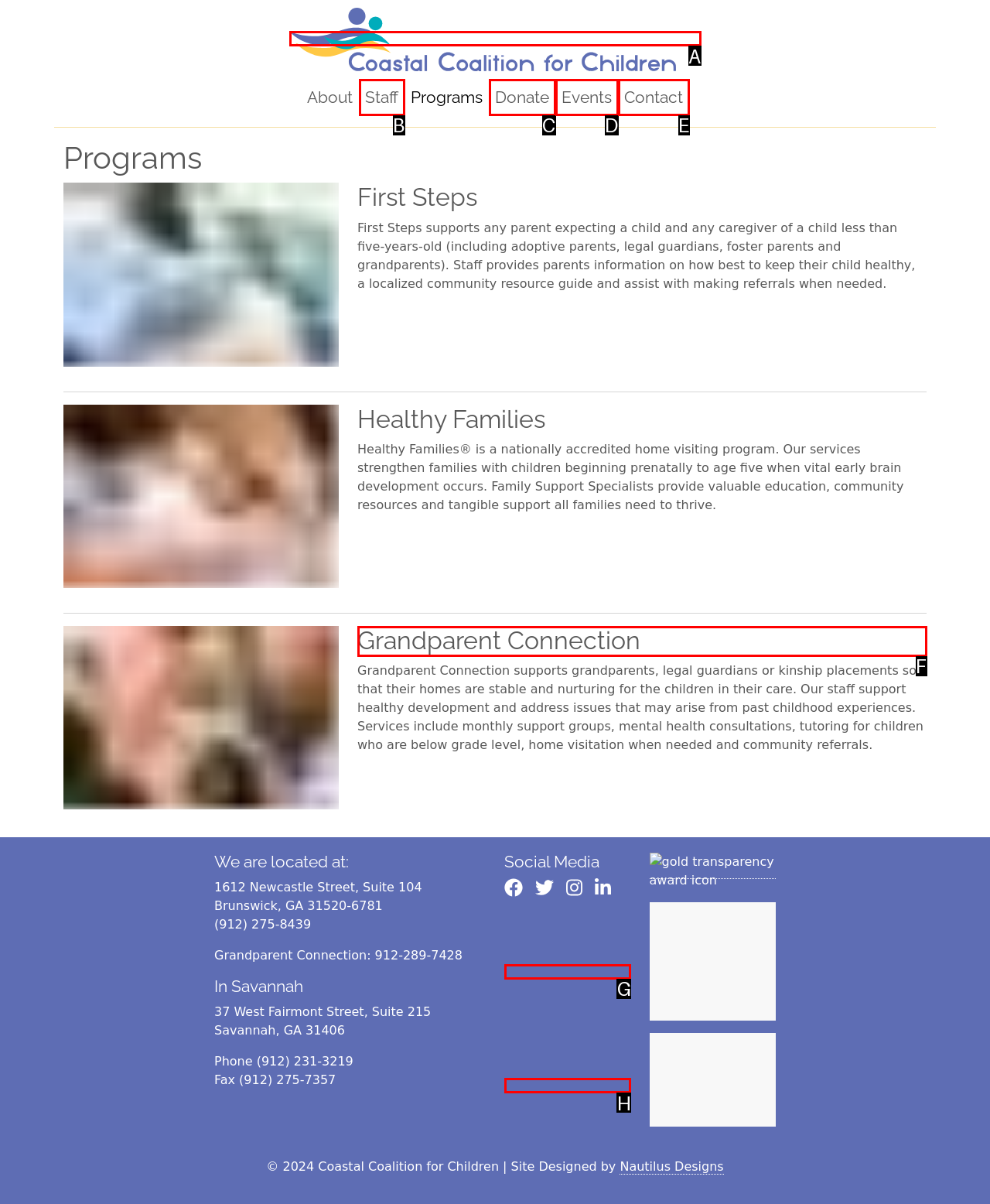Based on the task: Learn more about Grandparent Connection, which UI element should be clicked? Answer with the letter that corresponds to the correct option from the choices given.

F